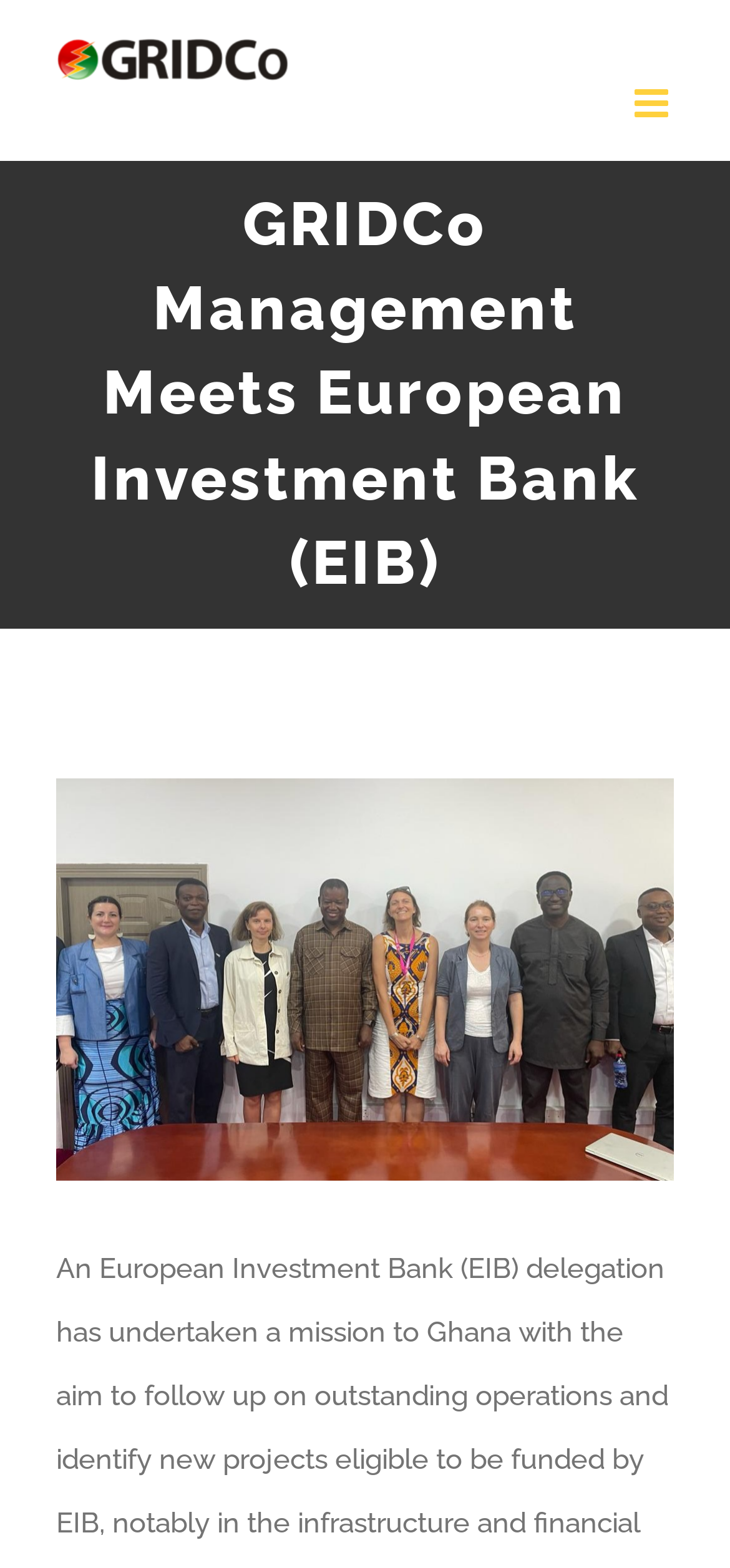Provide the bounding box coordinates, formatted as (top-left x, top-left y, bottom-right x, bottom-right y), with all values being floating point numbers between 0 and 1. Identify the bounding box of the UI element that matches the description: www.jonathanmycroft.com

None